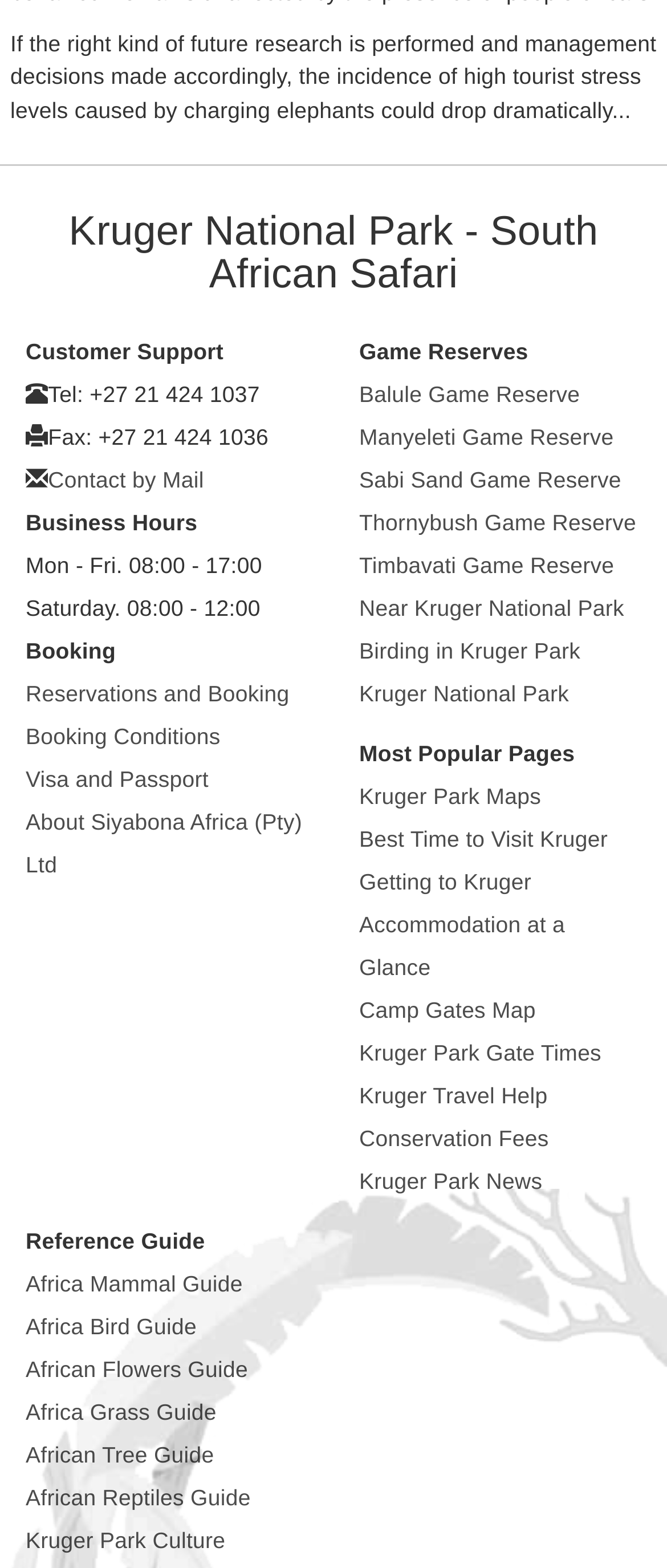Consider the image and give a detailed and elaborate answer to the question: 
What is the topic of the first link under the 'Reference Guide' heading?

I looked at the link elements under the 'Reference Guide' heading. The first link element has the text 'Africa Mammal Guide', which indicates the topic of the first link.